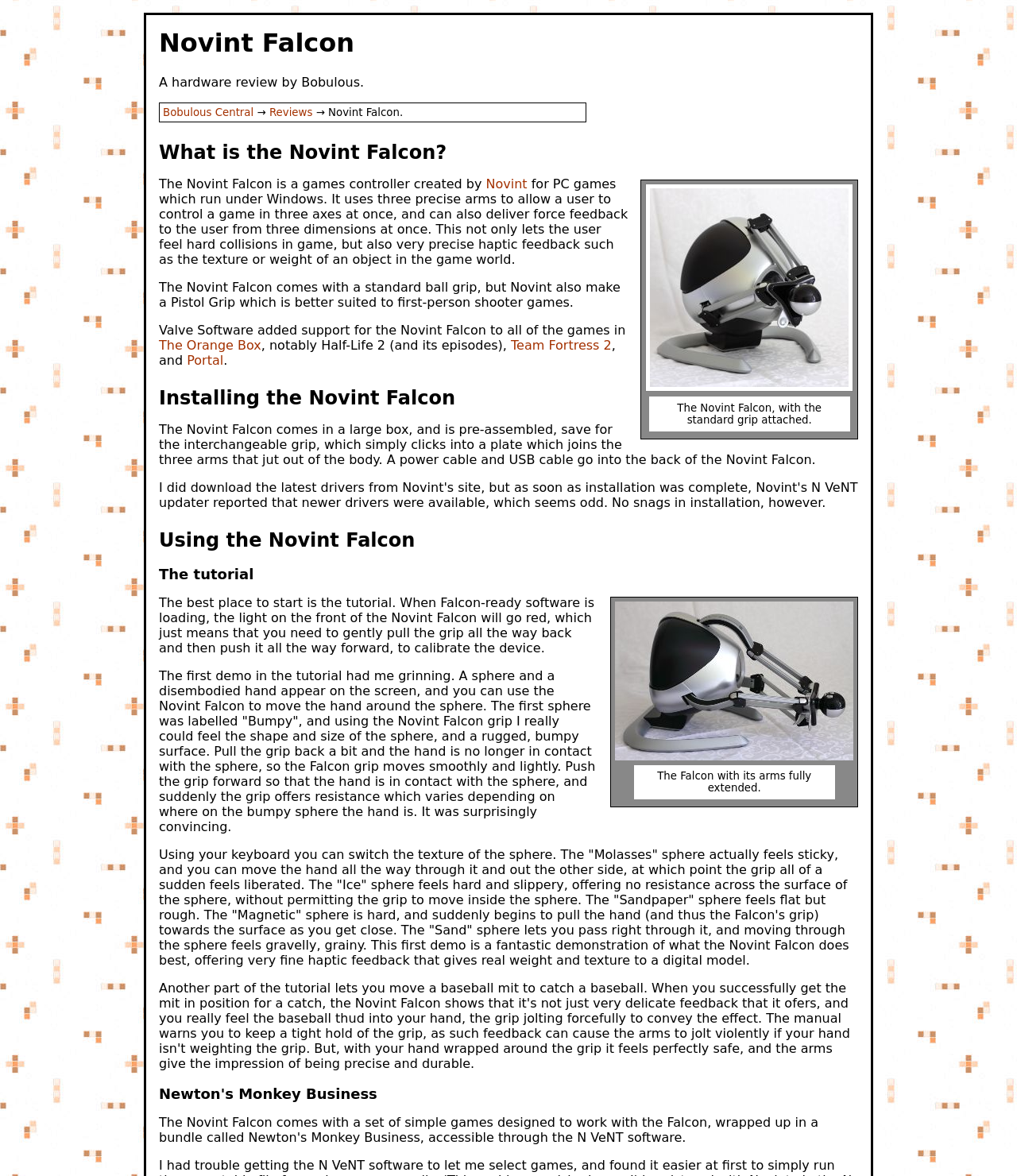Please identify the bounding box coordinates of the element I should click to complete this instruction: 'Fill in the first text box'. The coordinates should be given as four float numbers between 0 and 1, like this: [left, top, right, bottom].

None